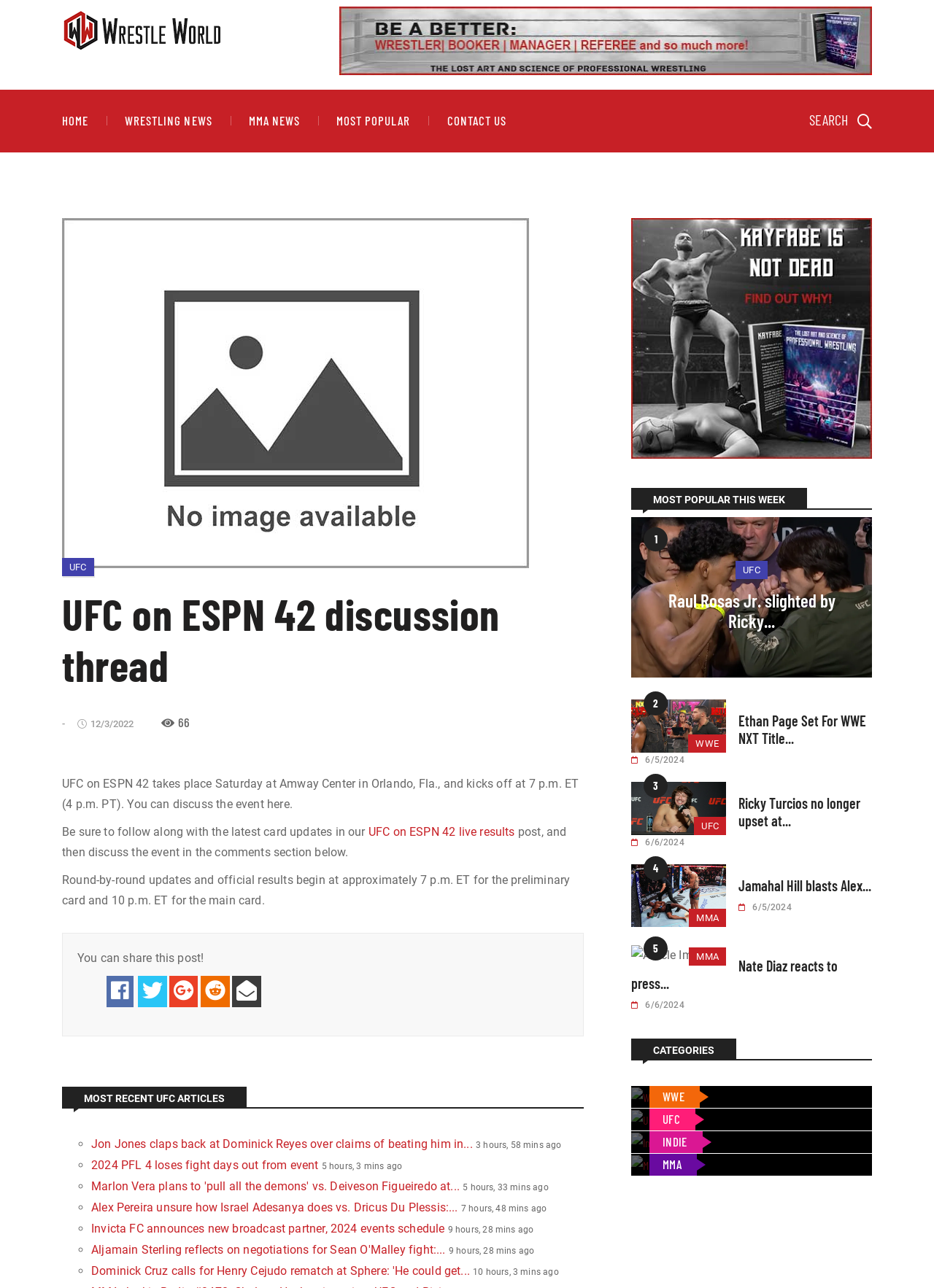Please answer the following question using a single word or phrase: 
What is the location of the UFC event?

Amway Center in Orlando, Fla.